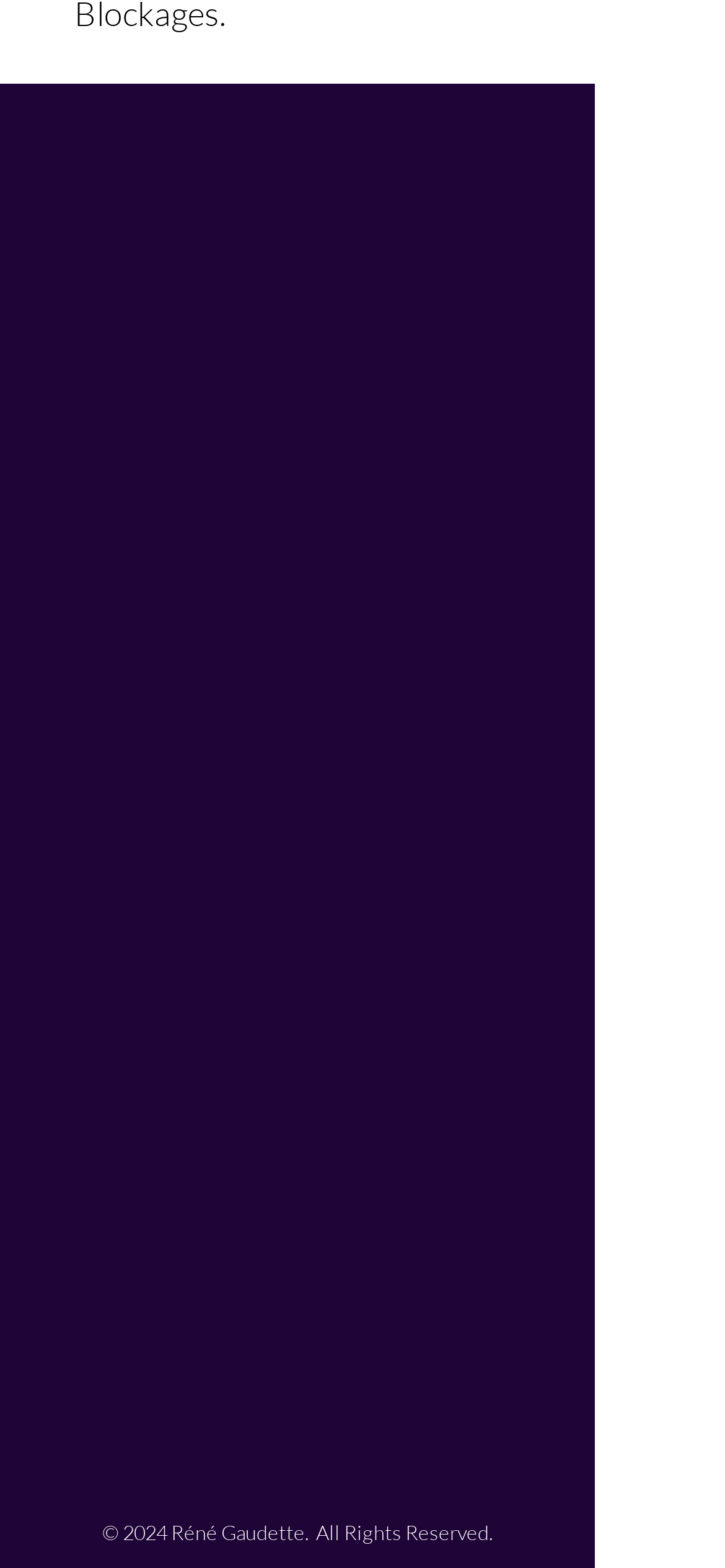What is the copyright year mentioned at the bottom of the page?
Please utilize the information in the image to give a detailed response to the question.

I found the copyright information at the bottom of the page which states '© 2024 Réné Gaudette'.